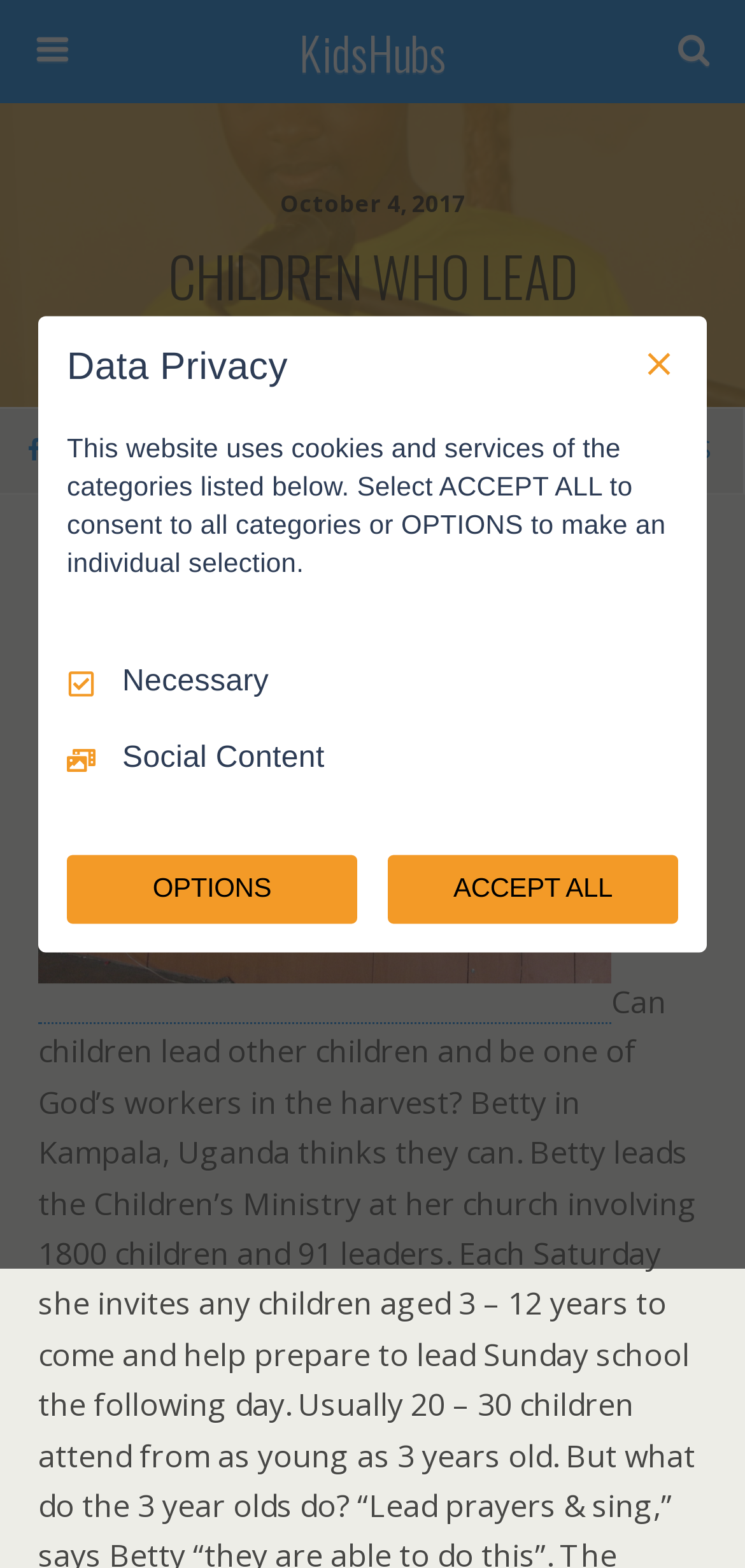Please find the bounding box coordinates of the element that must be clicked to perform the given instruction: "Read more about CHILDREN WHO LEAD". The coordinates should be four float numbers from 0 to 1, i.e., [left, top, right, bottom].

[0.0, 0.141, 1.0, 0.211]